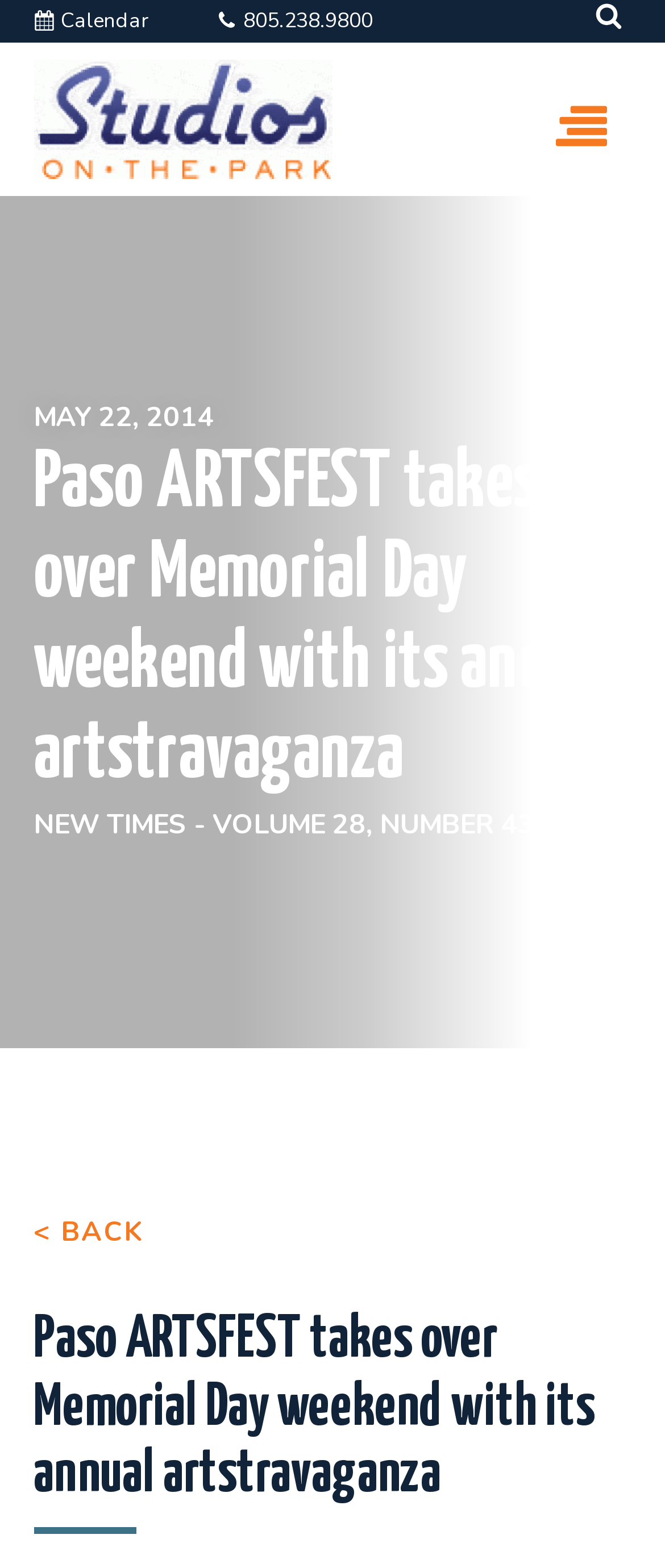Given the element description Pet Food Recovery Program, specify the bounding box coordinates of the corresponding UI element in the format (top-left x, top-left y, bottom-right x, bottom-right y). All values must be between 0 and 1.

None